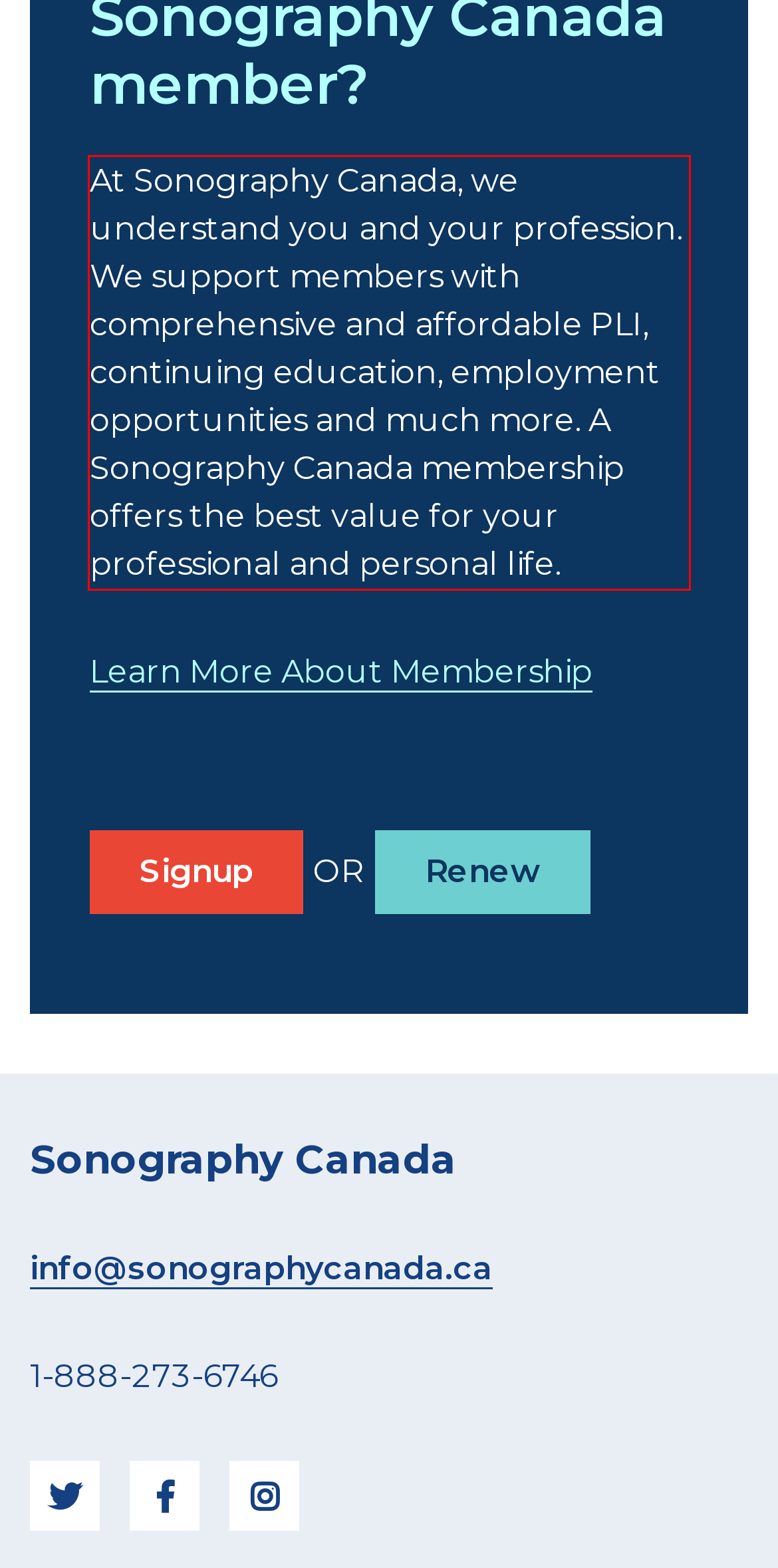Analyze the webpage screenshot and use OCR to recognize the text content in the red bounding box.

At Sonography Canada, we understand you and your profession. We support members with comprehensive and affordable PLI, continuing education, employment opportunities and much more. A Sonography Canada membership offers the best value for your professional and personal life.